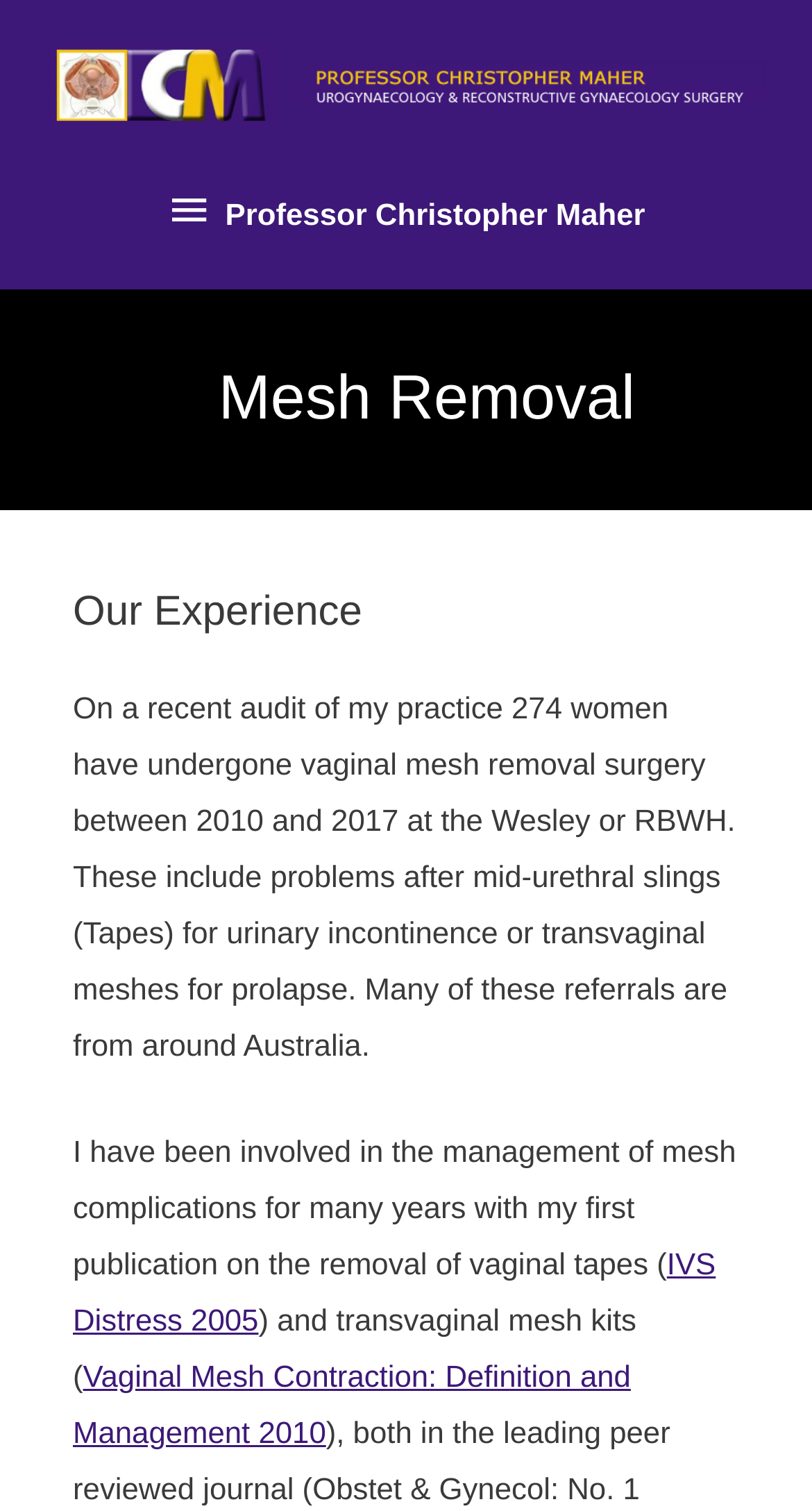What is the title of the first publication on the removal of vaginal tapes?
Using the image, elaborate on the answer with as much detail as possible.

The title of the first publication on the removal of vaginal tapes is IVS Distress 2005, which is indicated by the link element with the text 'IVS Distress 2005'.